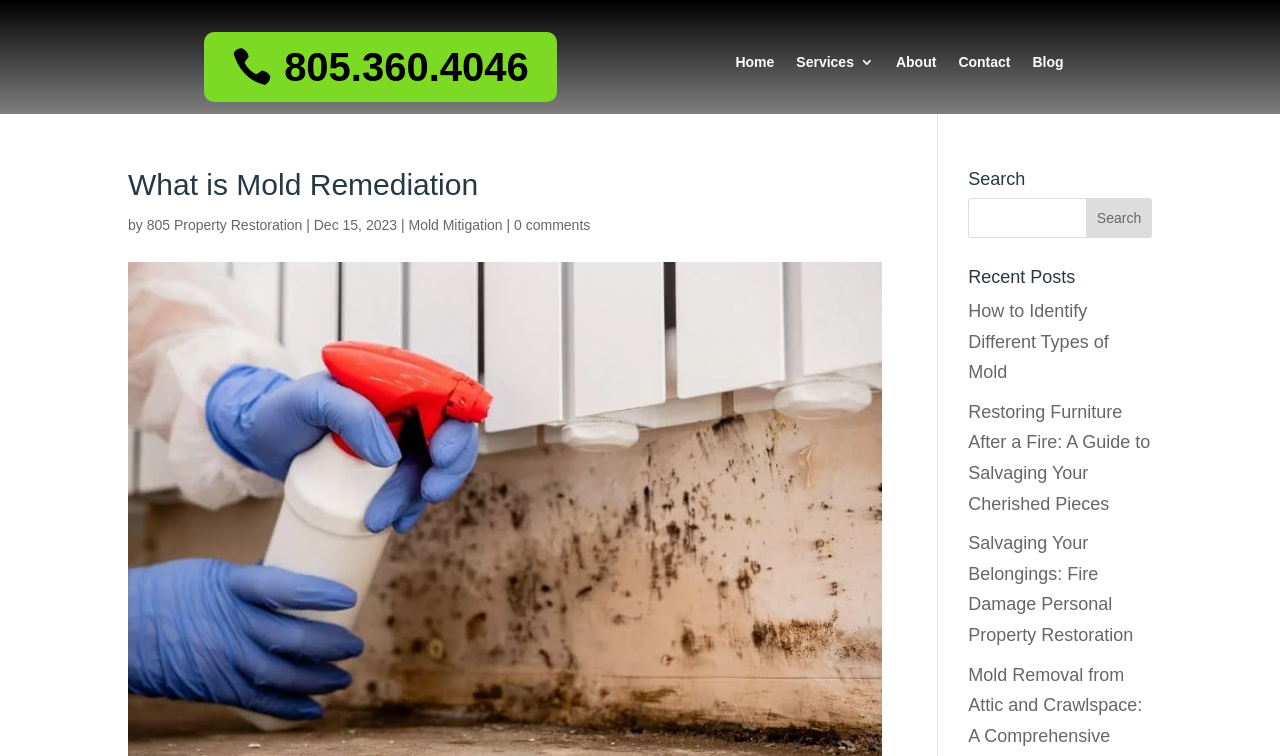Identify the bounding box coordinates for the element you need to click to achieve the following task: "Learn about restoring furniture after a fire". Provide the bounding box coordinates as four float numbers between 0 and 1, in the form [left, top, right, bottom].

[0.756, 0.531, 0.899, 0.679]